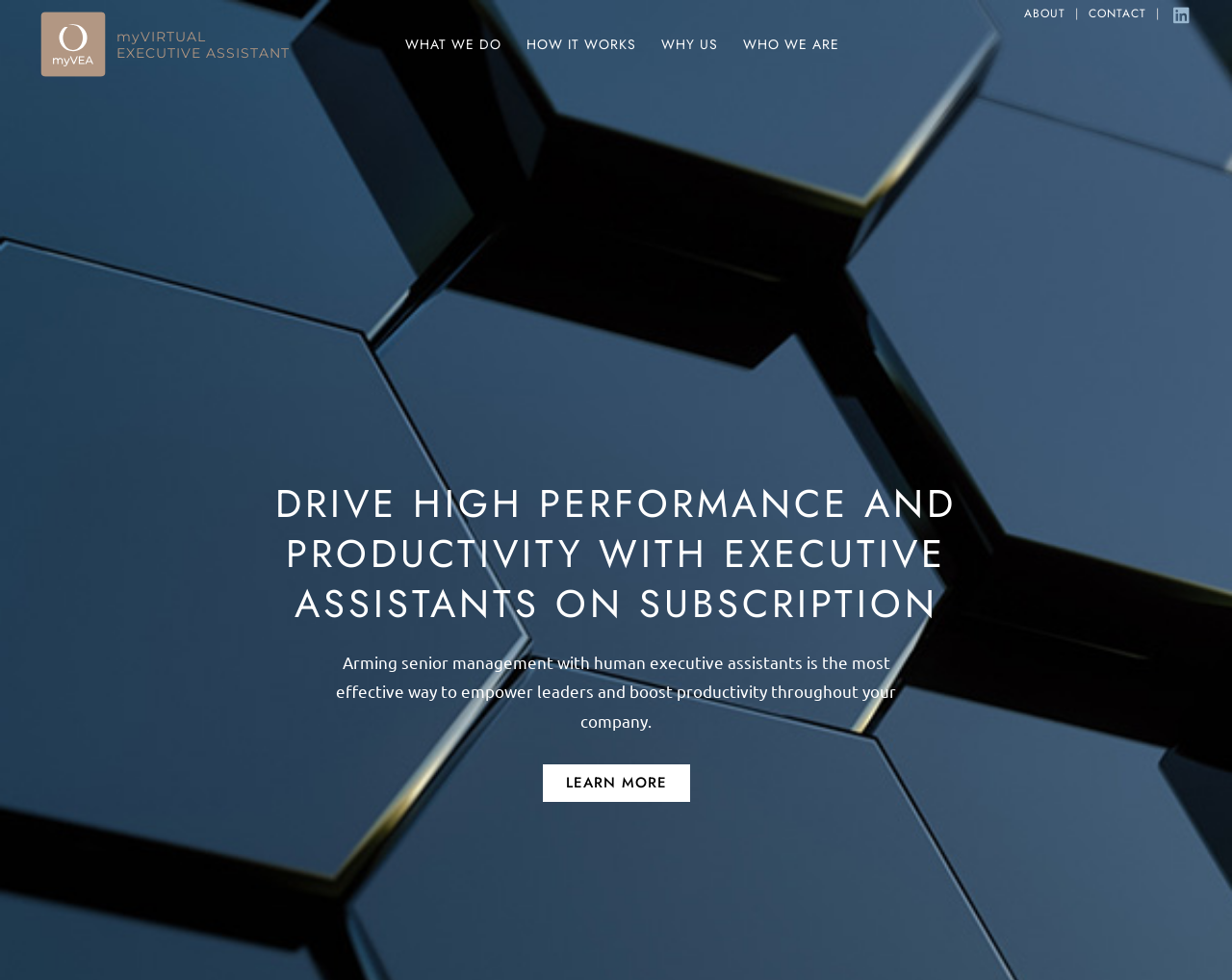Locate the bounding box coordinates of the clickable region to complete the following instruction: "view what we do."

[0.327, 0.028, 0.409, 0.063]